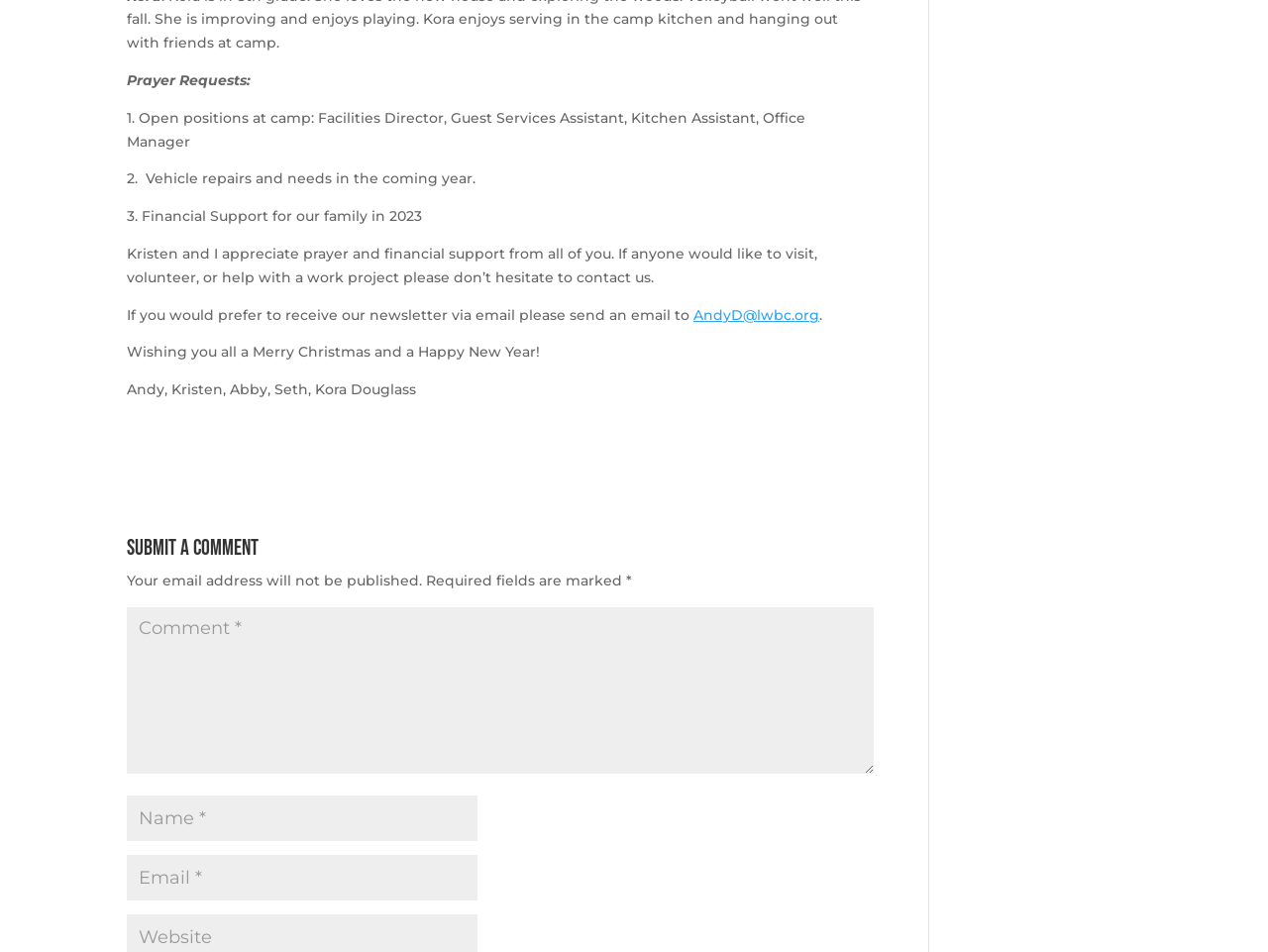What is the purpose of the textboxes at the bottom?
Make sure to answer the question with a detailed and comprehensive explanation.

The textboxes at the bottom of the webpage are for submitting a comment. There are three textboxes: one for the comment, one for the name, and one for the email. The heading 'Submit a Comment' above the textboxes indicates their purpose.